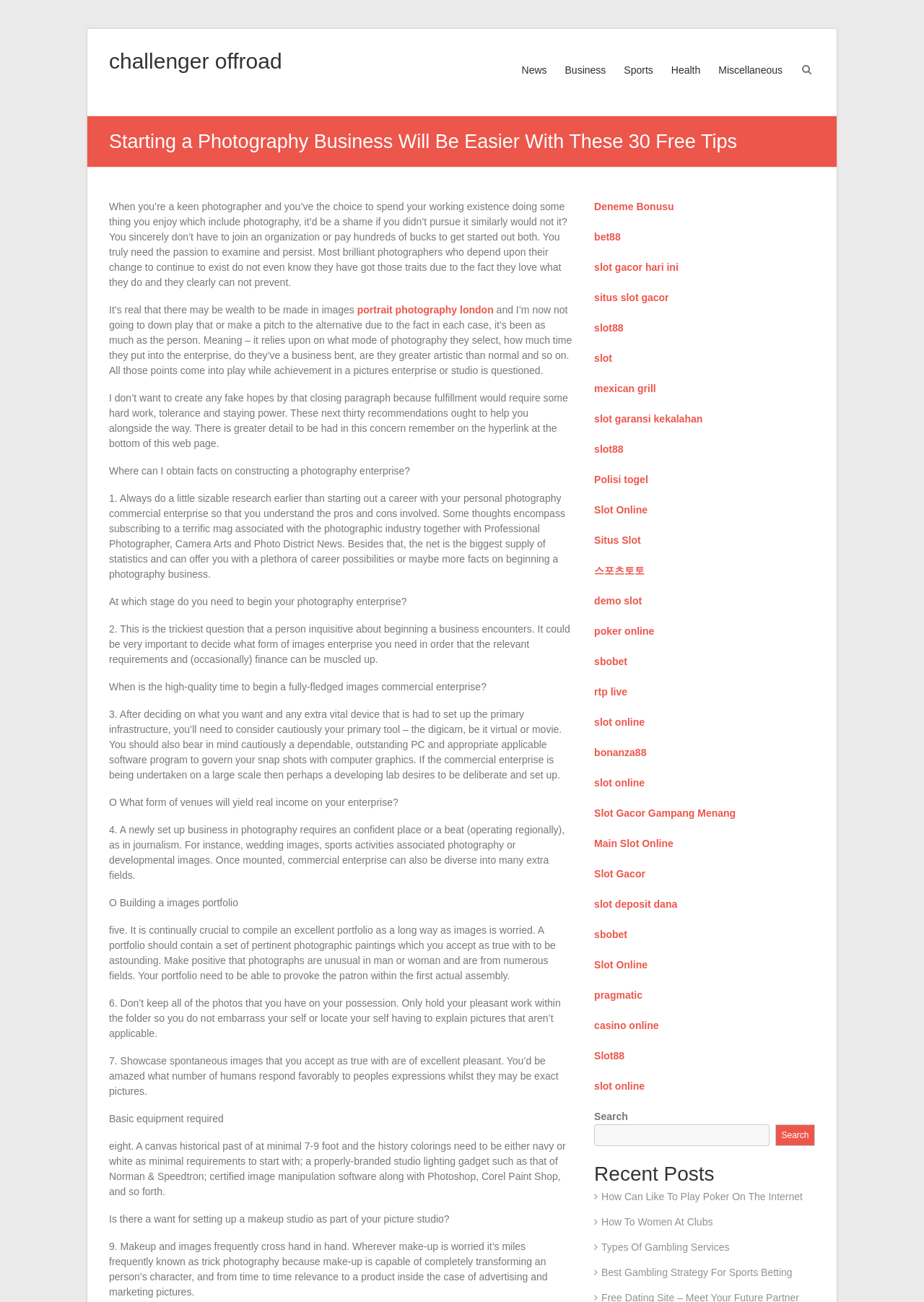Extract the bounding box for the UI element that matches this description: "How To Women At Clubs".

[0.643, 0.934, 0.771, 0.943]